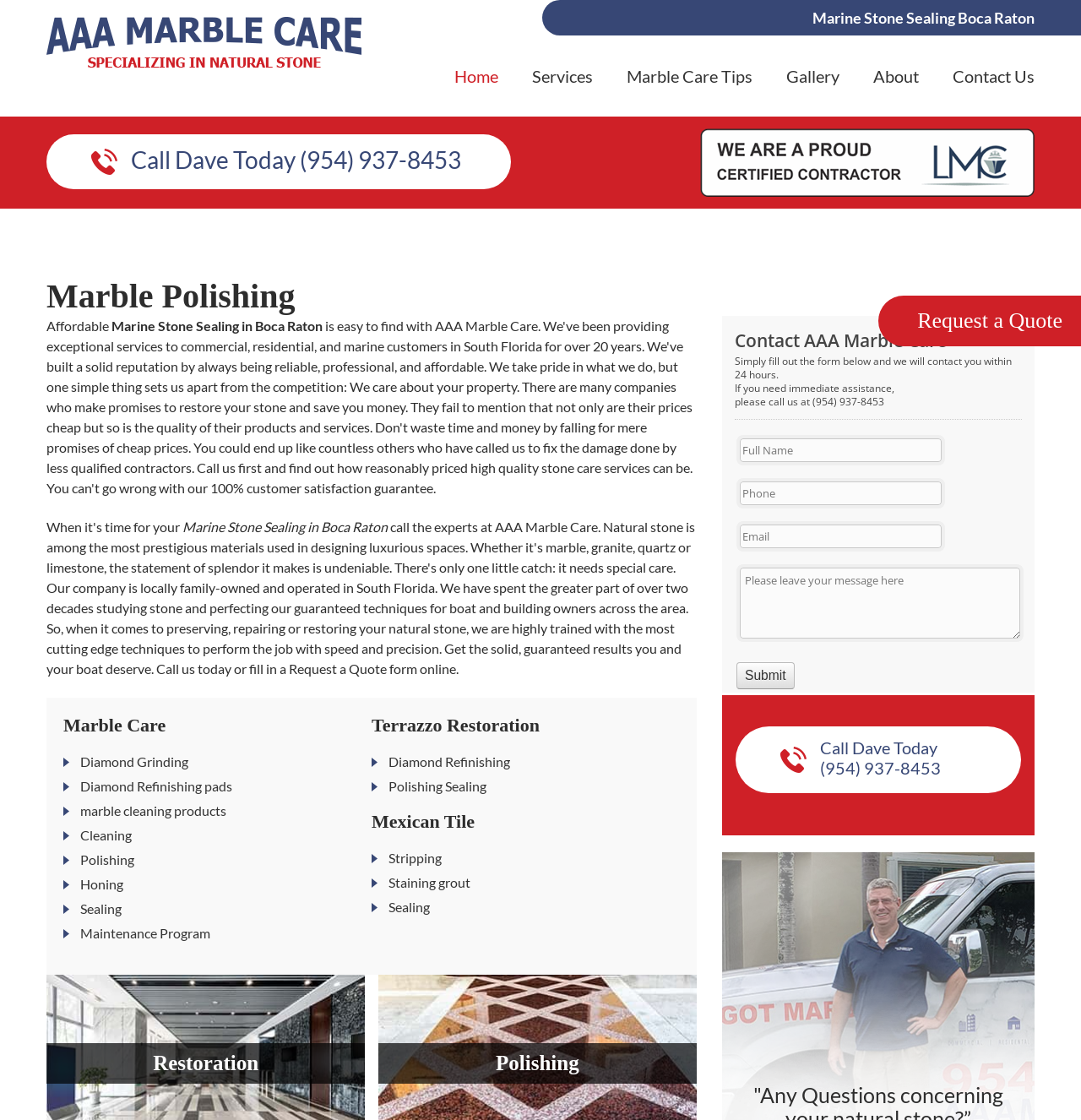Reply to the question with a brief word or phrase: What is the purpose of the form?

To request a quote